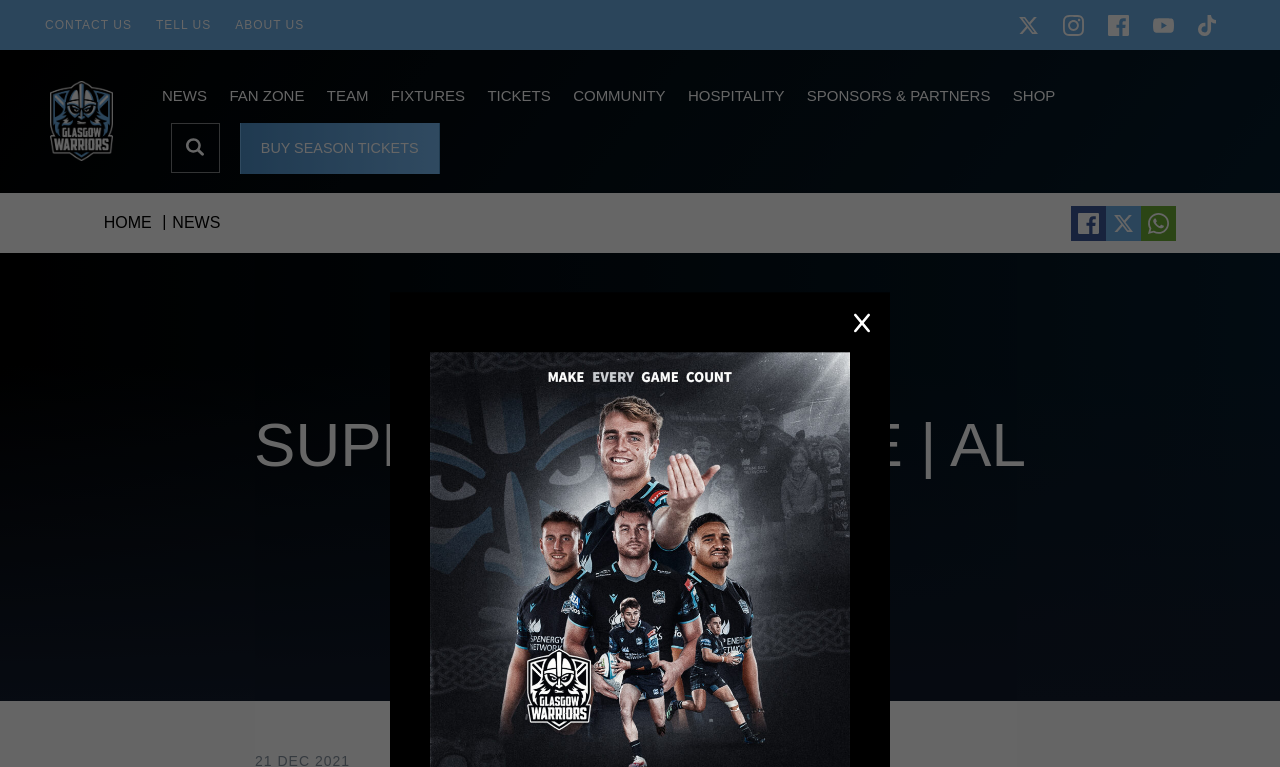Provide a thorough description of the webpage's content and layout.

The webpage appears to be the official website of Glasgow Warriors, a rugby team. At the top left corner, there are several links to navigate to different sections of the website, including "CONTACT US", "TELL US", and "ABOUT US". 

To the right of these links, there are social media links to visit the team's Twitter, Instagram, Facebook, YouTube, and TikTok pages, each accompanied by a small icon. 

Below these links, there is a main navigation menu with links to "Home", "NEWS", "FAN ZONE", "TEAM", "FIXTURES", "TICKETS", "COMMUNITY", "HOSPITALITY", "SPONSORS & PARTNERS", and "SHOP". 

On the right side of the page, there is a search bar with a search button and a "BUY SEASON TICKETS" link. 

The main content of the page is a supporter update from Al Kellock, with a heading "SUPPORTER UPDATE | AL KELLOCK" located near the top center of the page. The update is a message from the club, wishing fans a safe and healthy festive season. 

At the bottom of the page, there is a section with links to share the update on Facebook, Twitter, and Whatsapp, each accompanied by a small icon.